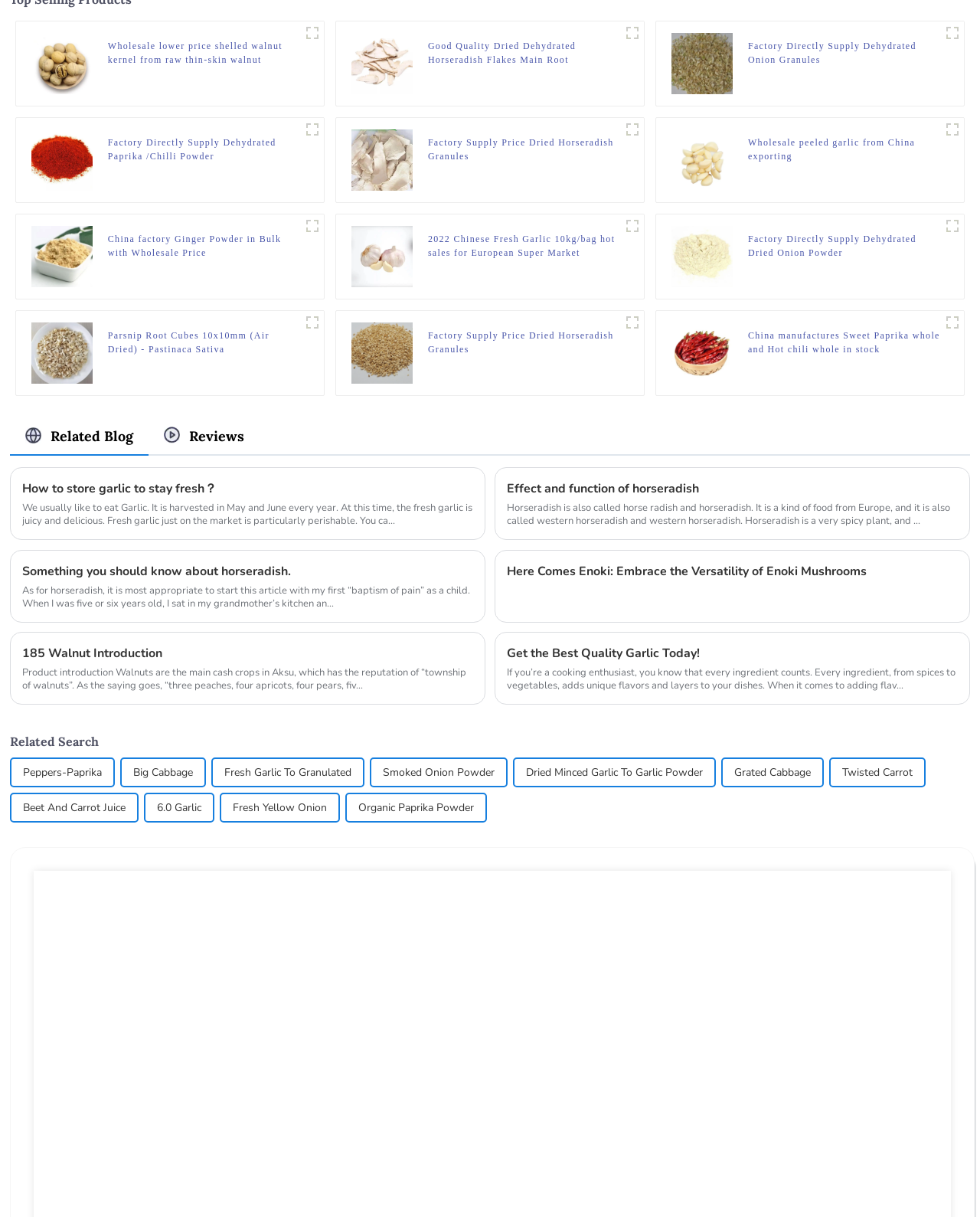What is the product shown in the top-left figure?
By examining the image, provide a one-word or phrase answer.

Walnut kernel